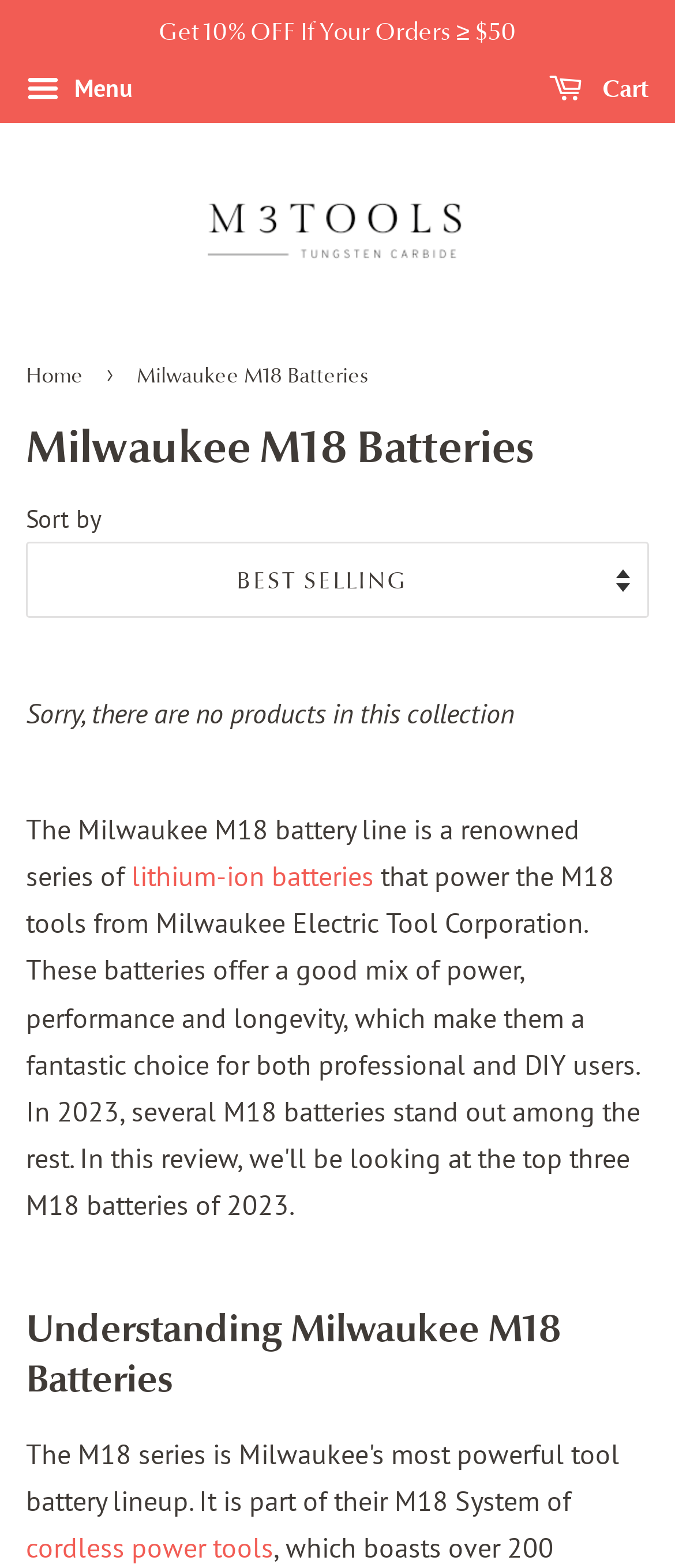How many products are in the M18 System of cordless power tools? Based on the image, give a response in one word or a short phrase.

Over 200